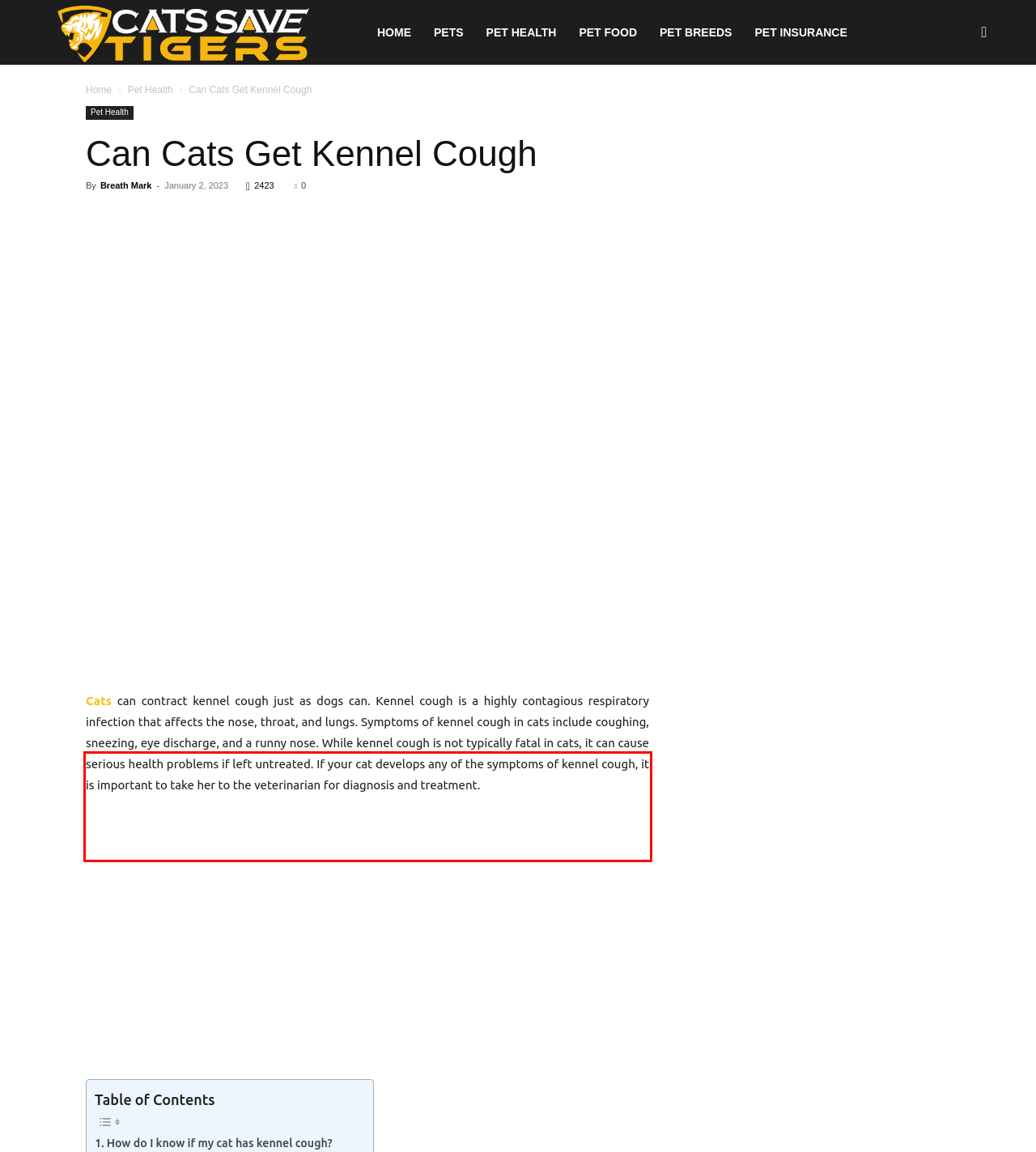Using the provided webpage screenshot, recognize the text content in the area marked by the red bounding box.

Cats can contract kennel cough just as dogs can. Kennel cough is a highly contagious respiratory infection that affects the nose, throat, and lungs. Symptoms of kennel cough in cats include coughing, sneezing, eye discharge, and a runny nose. While kennel cough is not typically fatal in cats, it can cause serious health problems if left untreated. If your cat develops any of the symptoms of kennel cough, it is important to take her to the veterinarian for diagnosis and treatment.